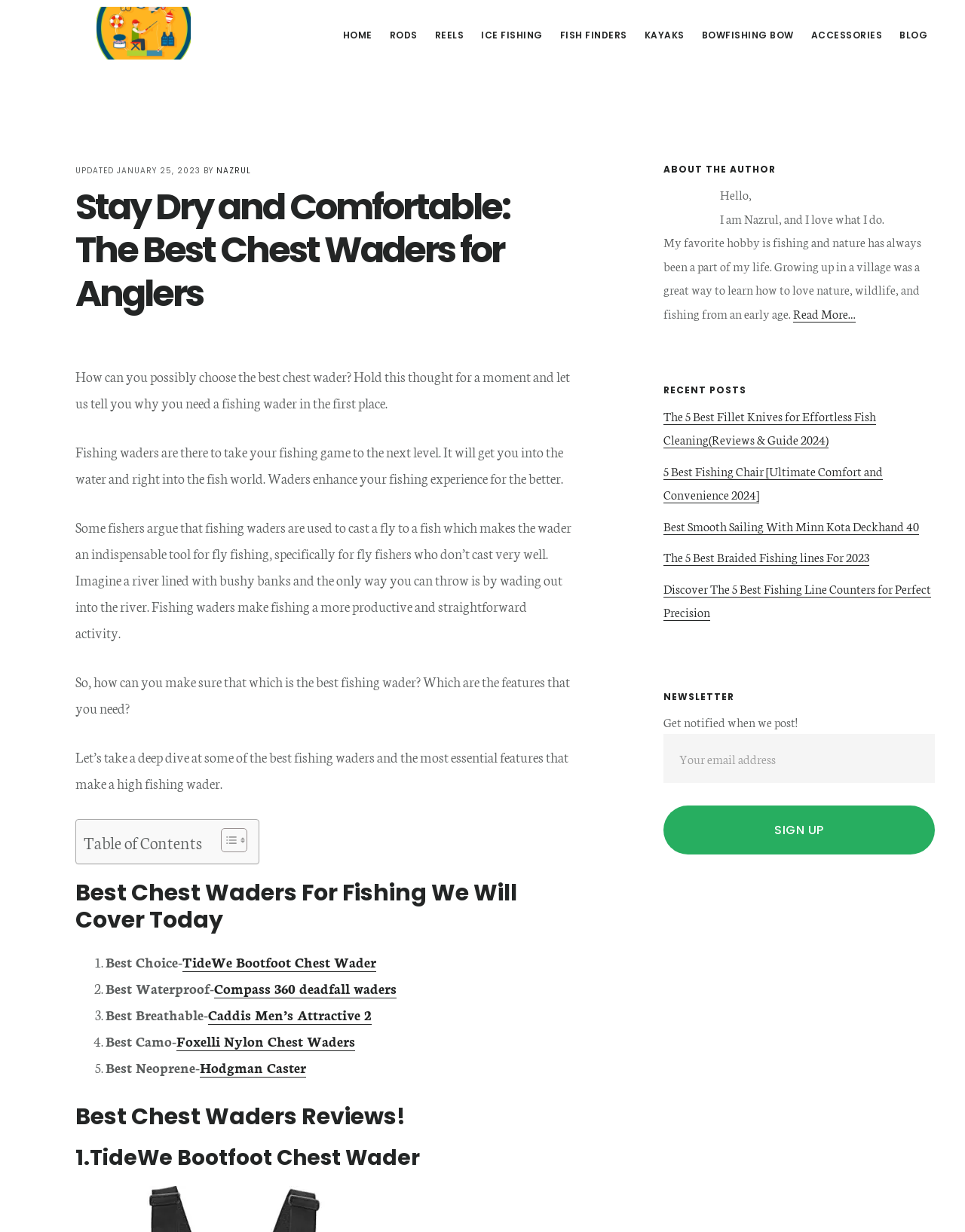Based on the image, provide a detailed and complete answer to the question: 
Who is the author of this webpage?

The author of this webpage is Nazrul, who is also the author of other articles on the website, as mentioned in the 'About the Author' section in the primary sidebar.